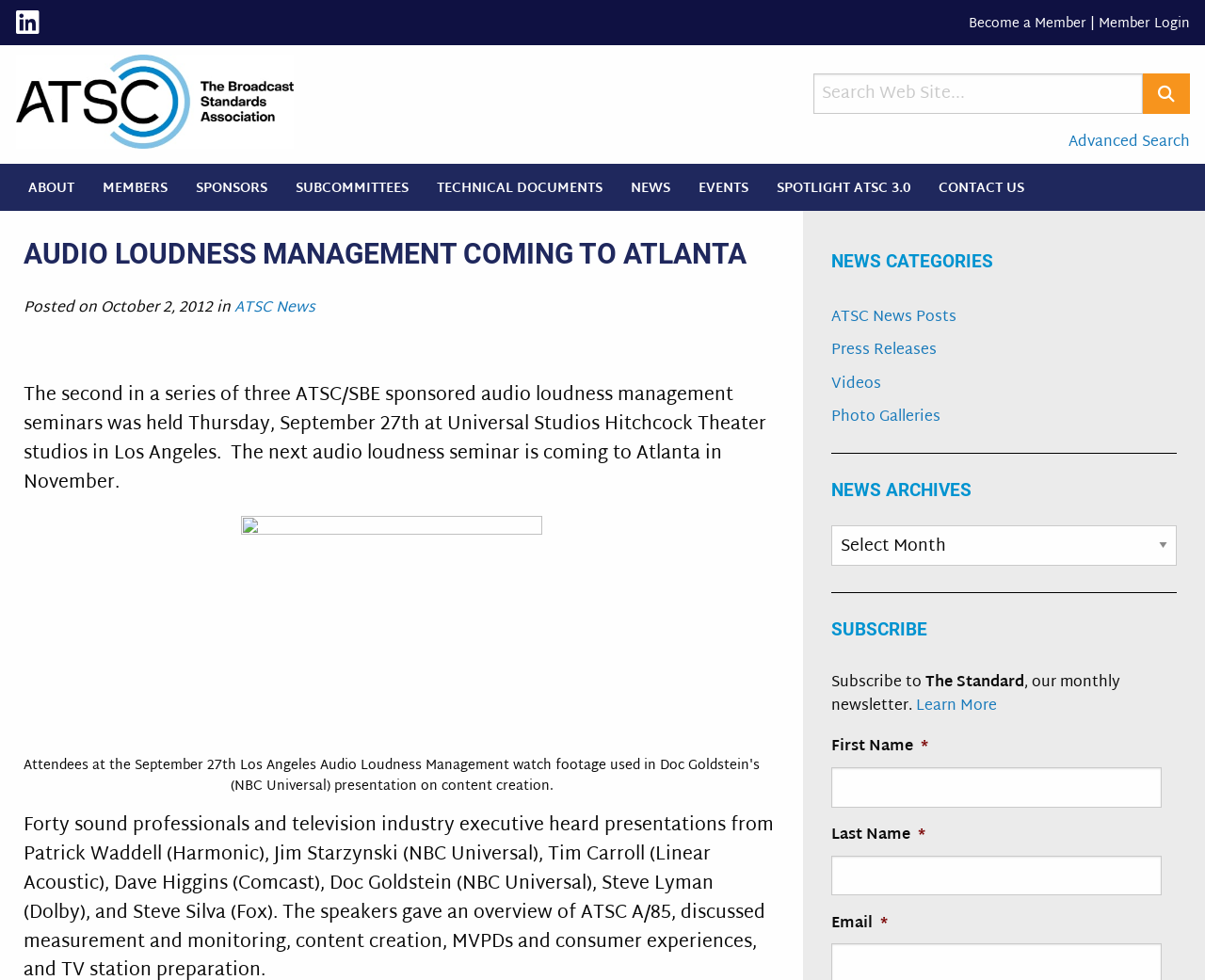Determine the bounding box coordinates for the area you should click to complete the following instruction: "Read ATSC News".

[0.195, 0.3, 0.262, 0.328]